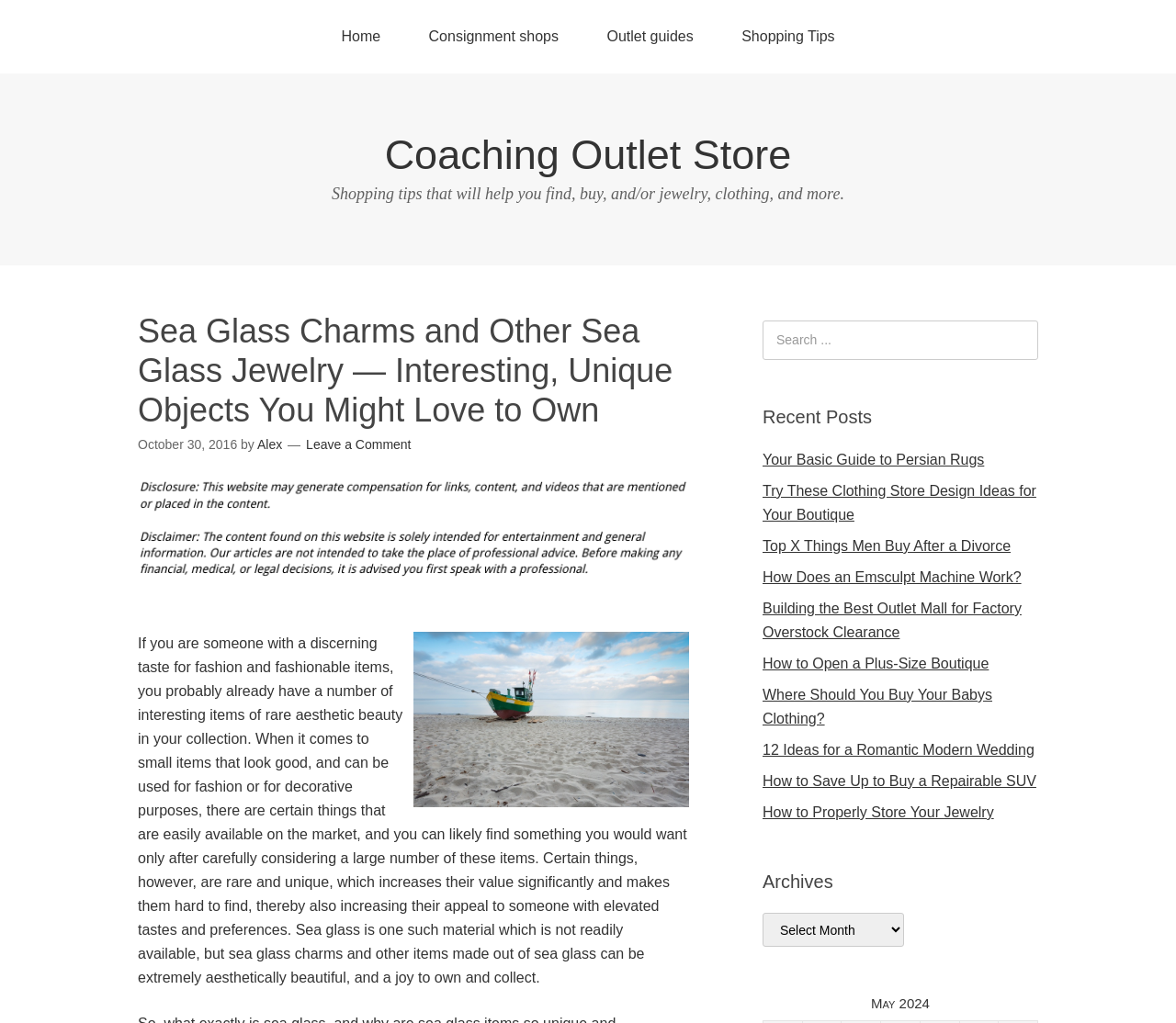Identify the bounding box of the HTML element described as: "name="s" placeholder="Search ..." title="Search for:"".

[0.648, 0.313, 0.883, 0.352]